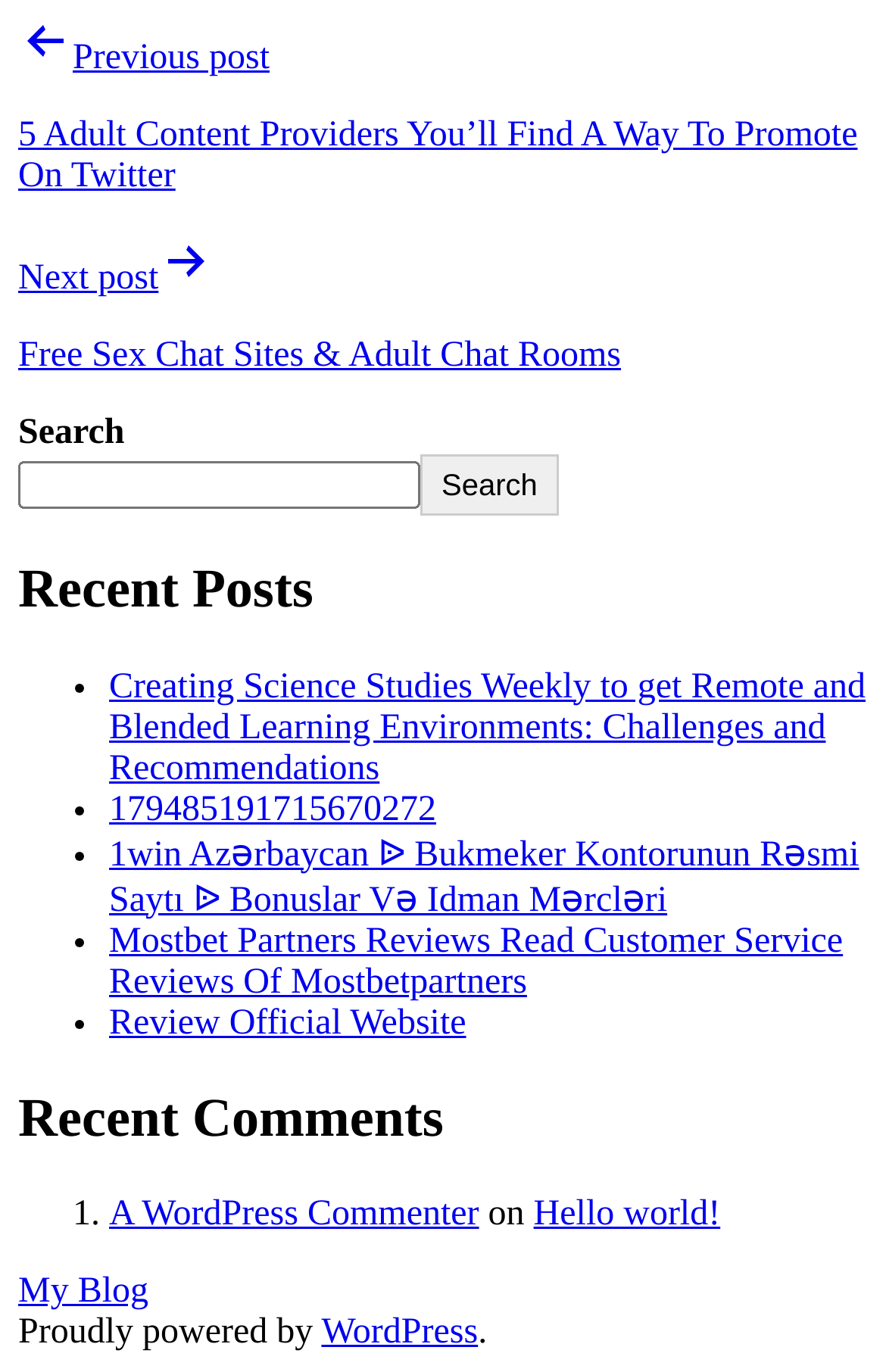Locate the bounding box of the UI element based on this description: "Hello world!". Provide four float numbers between 0 and 1 as [left, top, right, bottom].

[0.602, 0.872, 0.813, 0.9]